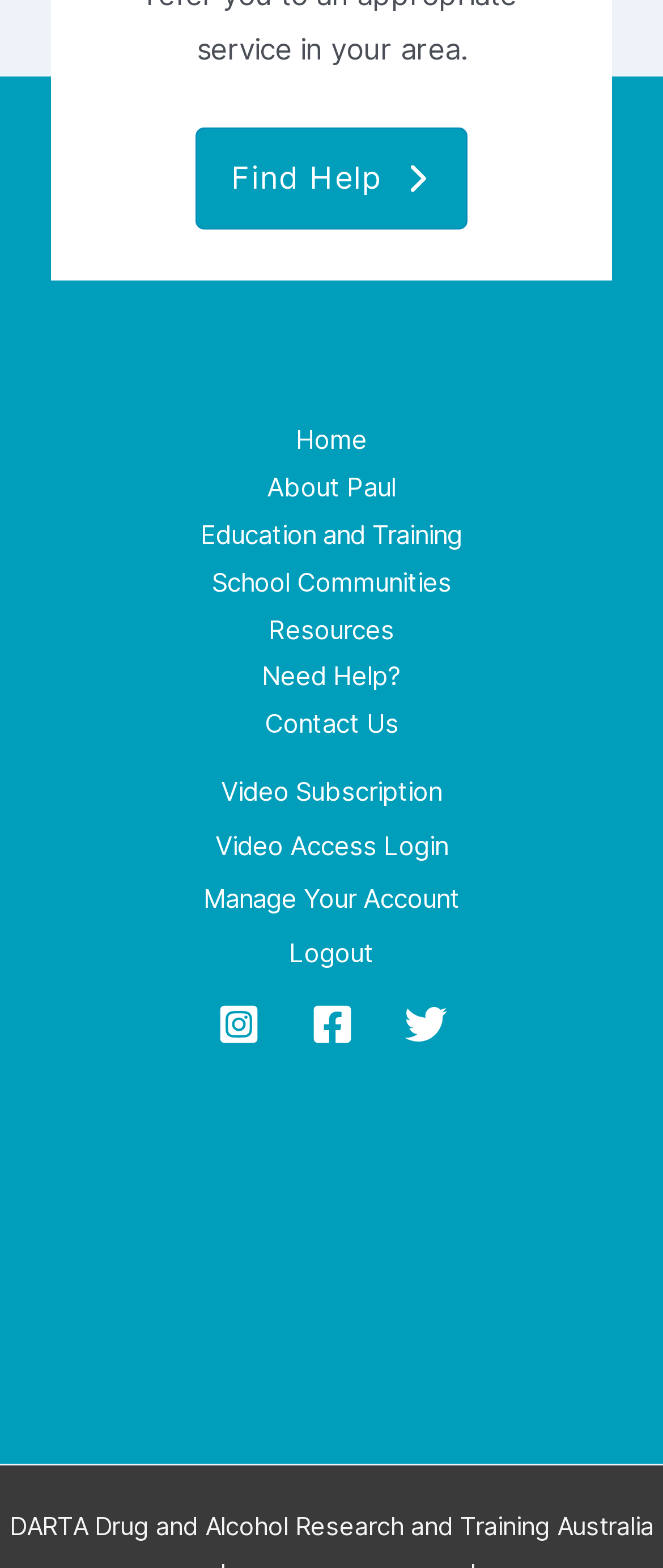Given the description +39 338 8527848‬, predict the bounding box coordinates of the UI element. Ensure the coordinates are in the format (top-left x, top-left y, bottom-right x, bottom-right y) and all values are between 0 and 1.

None